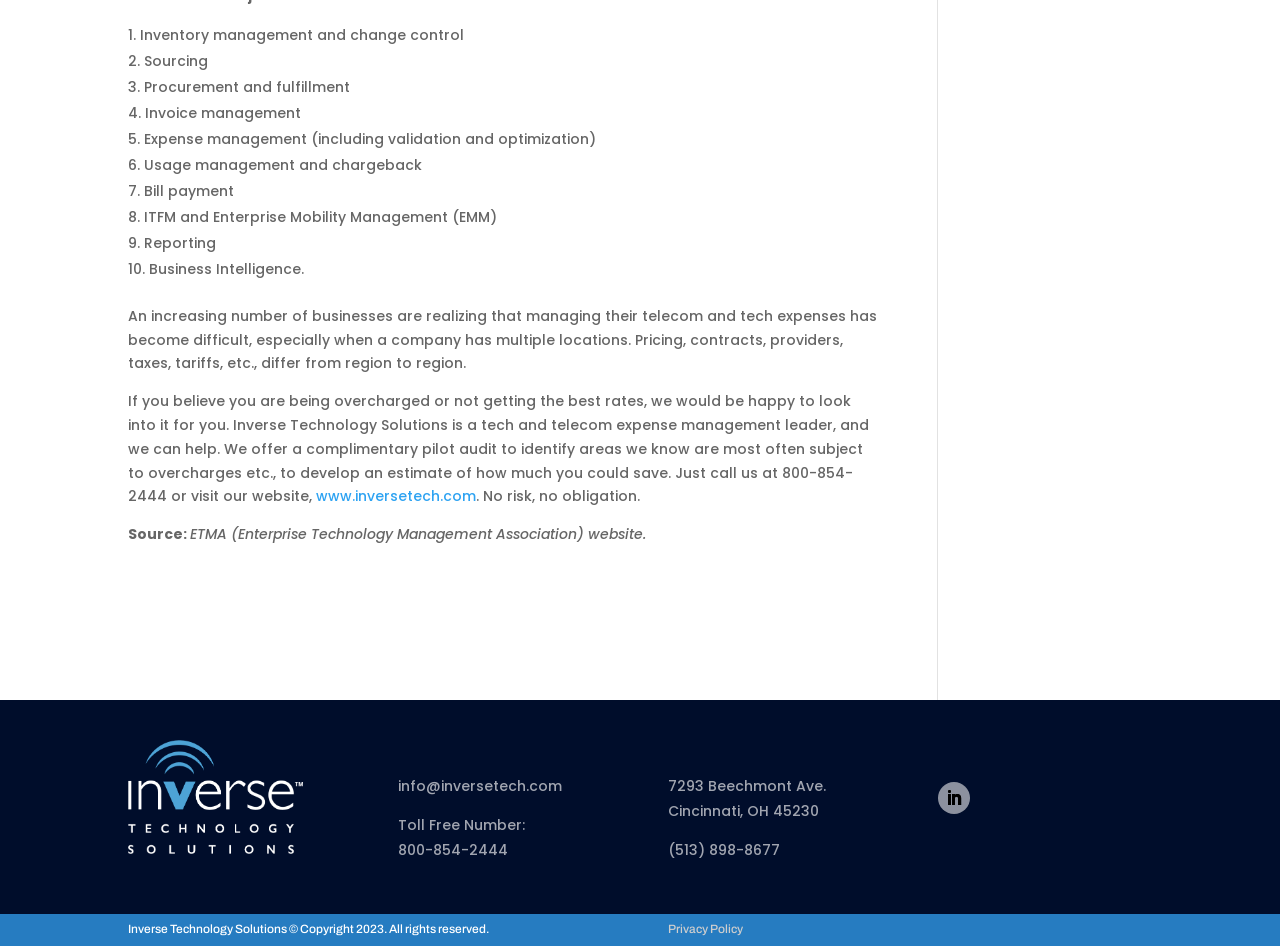What is the phone number to contact Inverse Technology Solutions?
Please craft a detailed and exhaustive response to the question.

The phone number is listed on the webpage as a toll-free number to contact Inverse Technology Solutions.